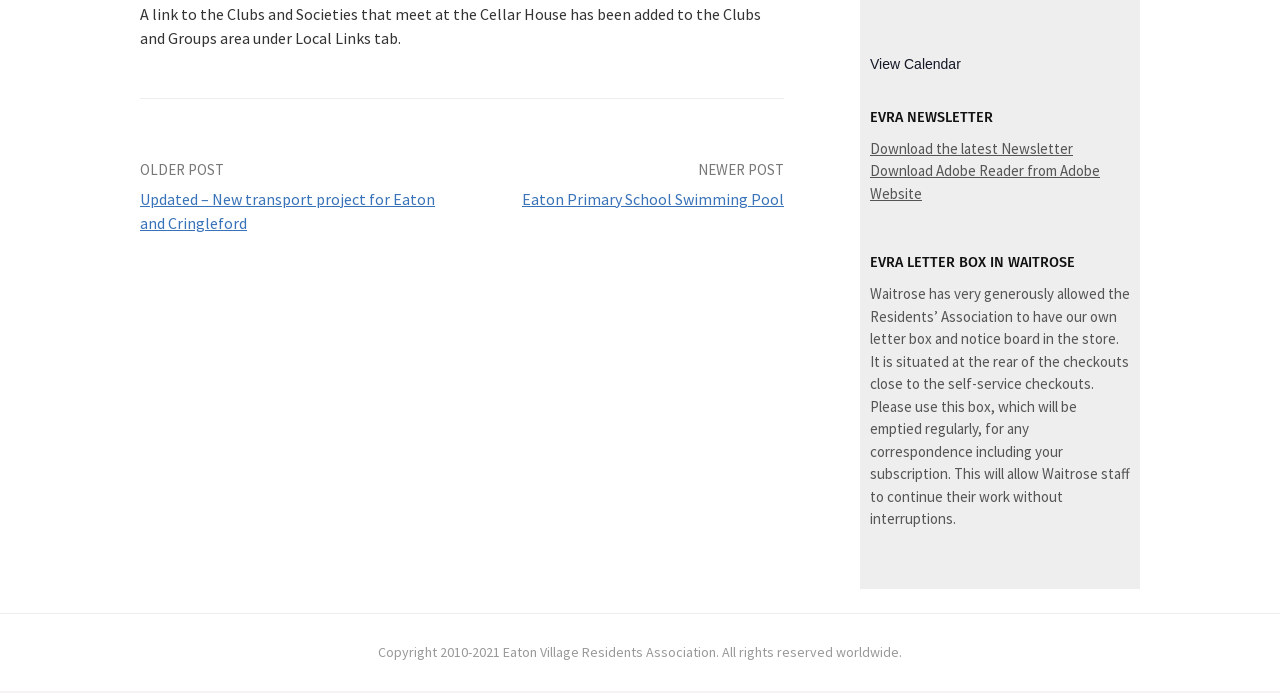Bounding box coordinates are specified in the format (top-left x, top-left y, bottom-right x, bottom-right y). All values are floating point numbers bounded between 0 and 1. Please provide the bounding box coordinate of the region this sentence describes: View Calendar

[0.68, 0.081, 0.751, 0.106]